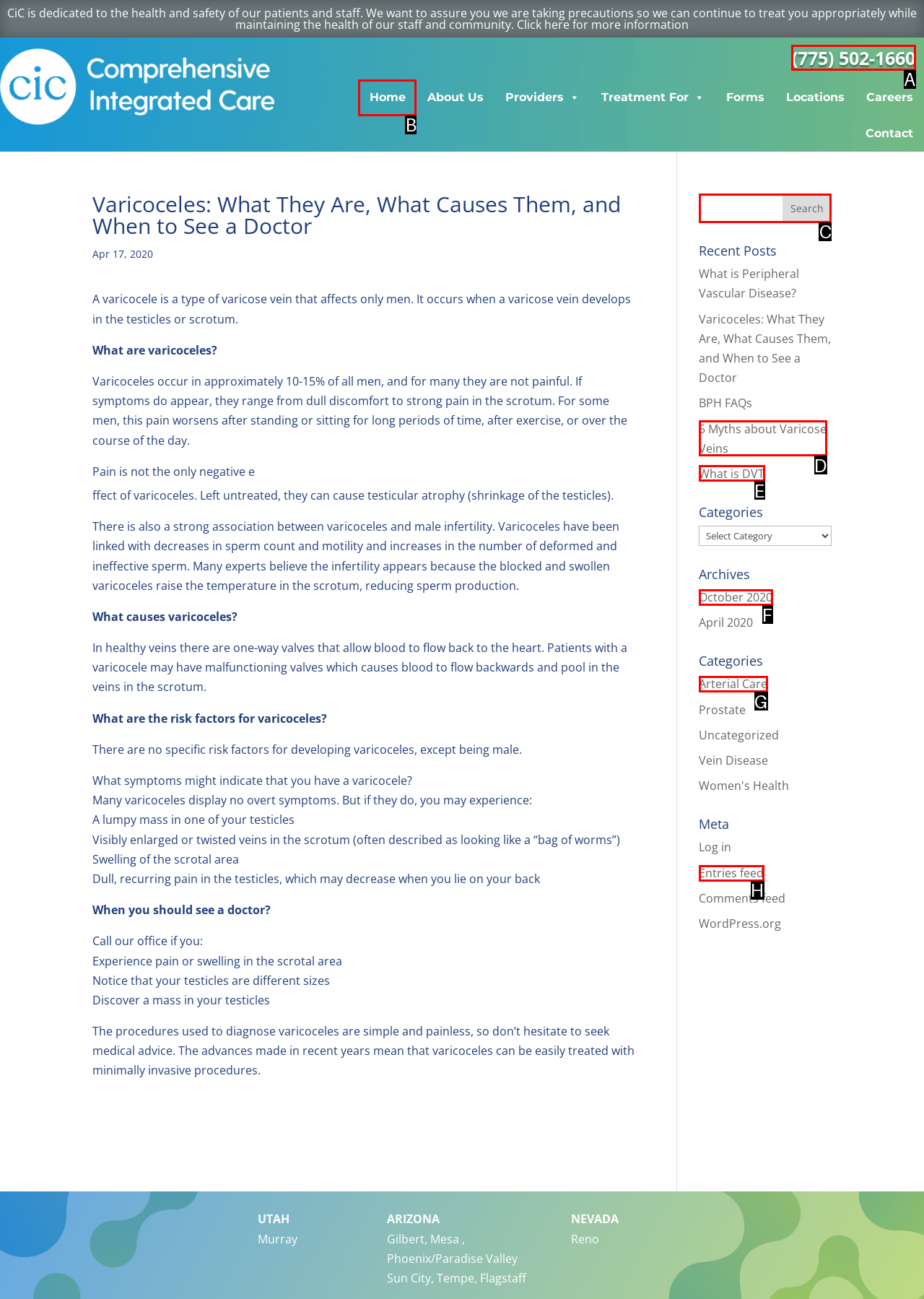Identify the HTML element to click to execute this task: Check pricing and plans Respond with the letter corresponding to the proper option.

None